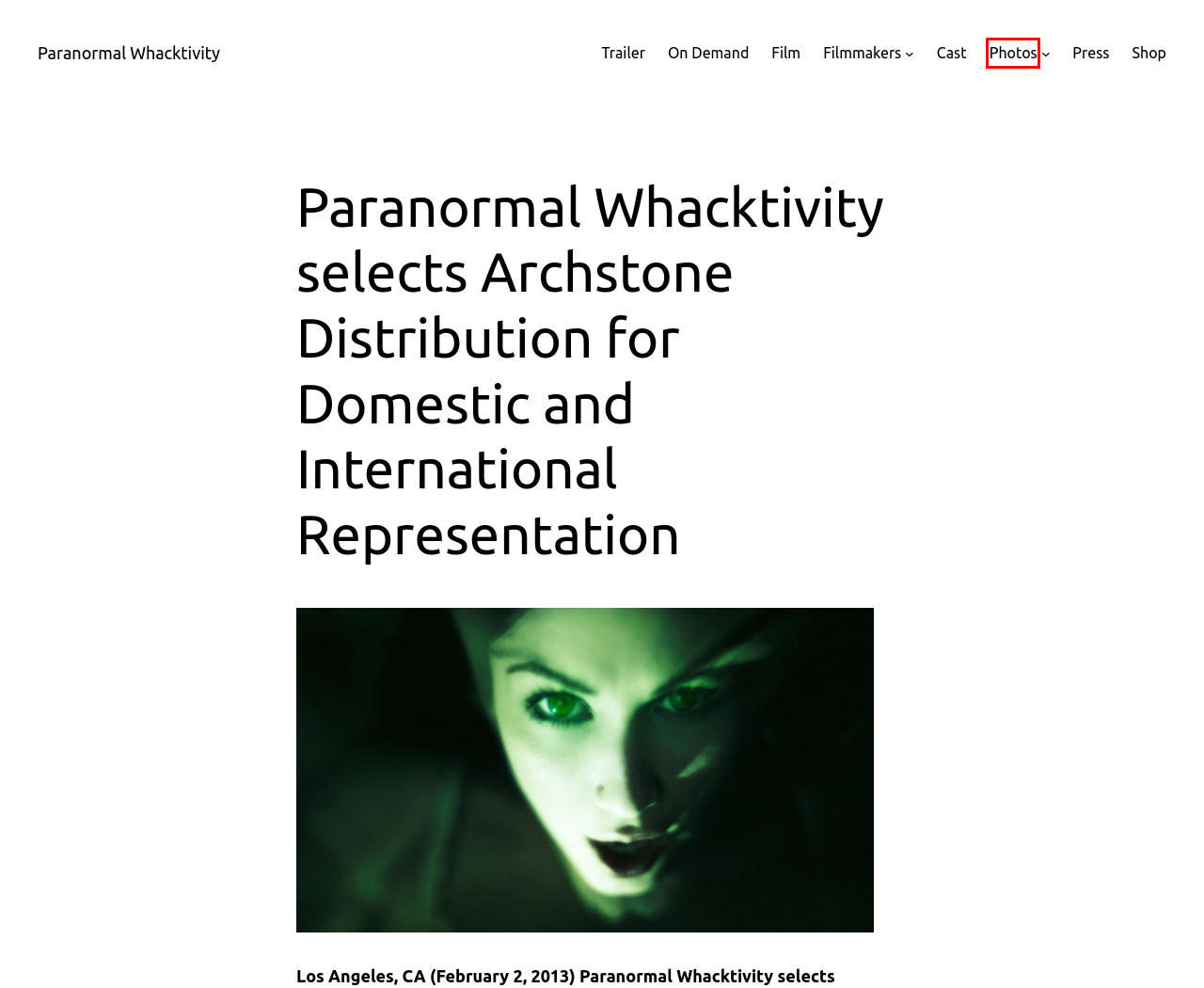You have a screenshot of a webpage with a red bounding box highlighting a UI element. Your task is to select the best webpage description that corresponds to the new webpage after clicking the element. Here are the descriptions:
A. Cast - Paranormal Whacktivity
B. Producers - Paranormal Whacktivity
C. Shop - Paranormal Whacktivity
D. On Demand - Paranormal Whacktivity
E. Paranormal Whacktivity Official Trailer
F. The Film - Paranormal Whacktivity
G. Photos - Paranormal Whacktivity
H. News & Press Archives - Paranormal Whacktivity

G